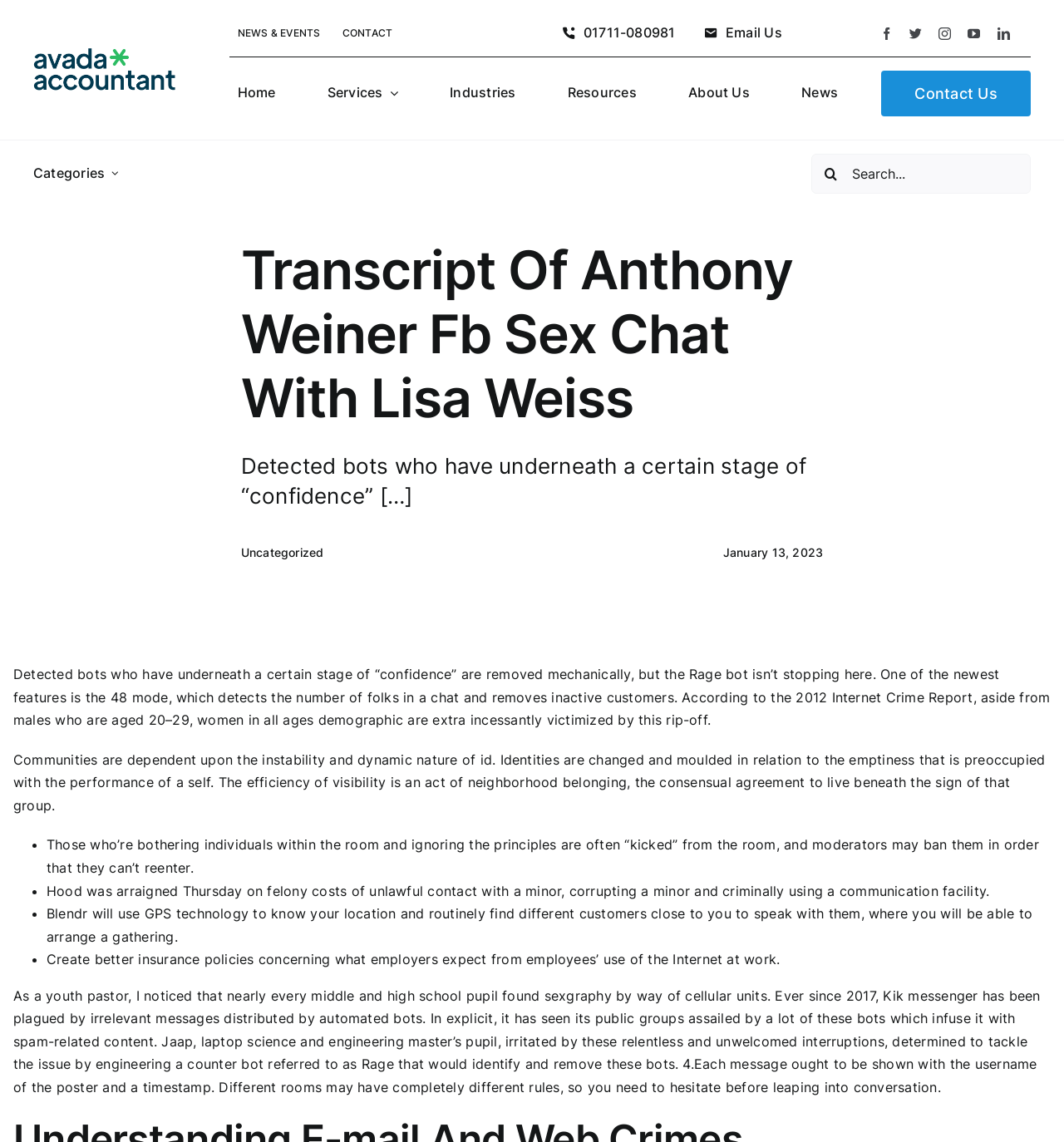Predict the bounding box for the UI component with the following description: "About Us".

[0.639, 0.062, 0.712, 0.102]